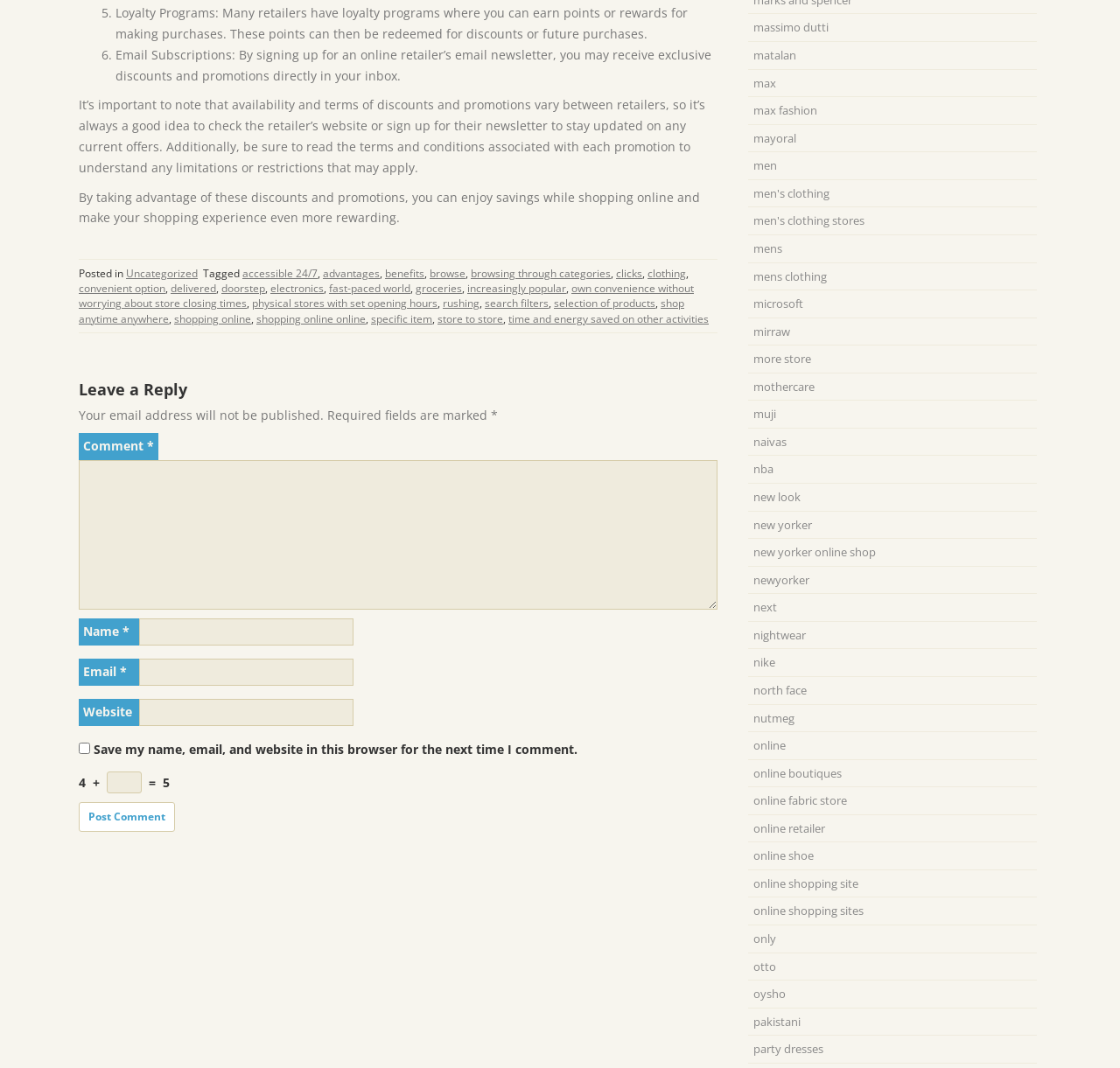What is the benefit of shopping online?
Please provide a single word or phrase as your answer based on the screenshot.

time and energy saved